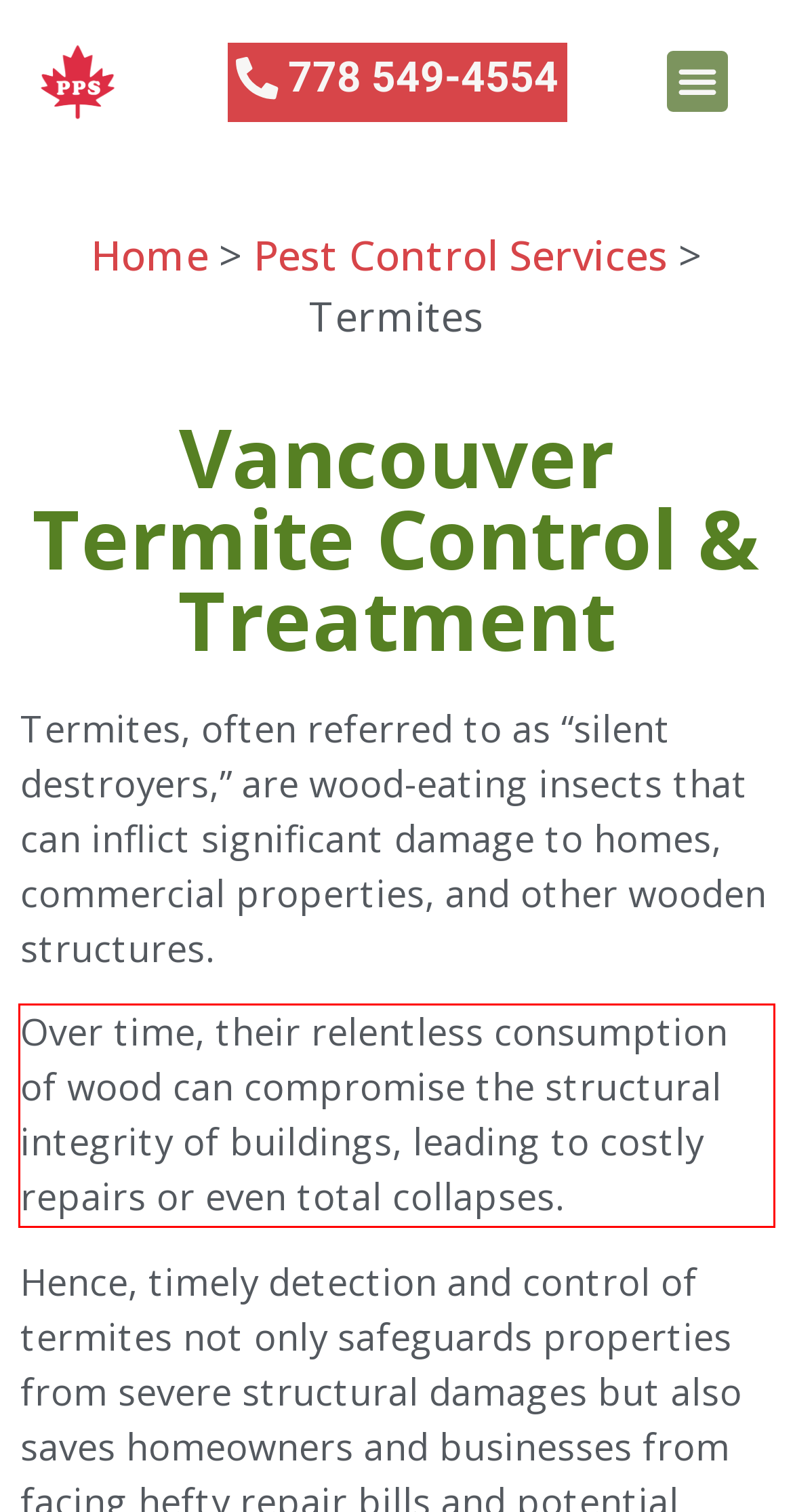Examine the screenshot of the webpage, locate the red bounding box, and generate the text contained within it.

Over time, their relentless consumption of wood can compromise the structural integrity of buildings, leading to costly repairs or even total collapses.